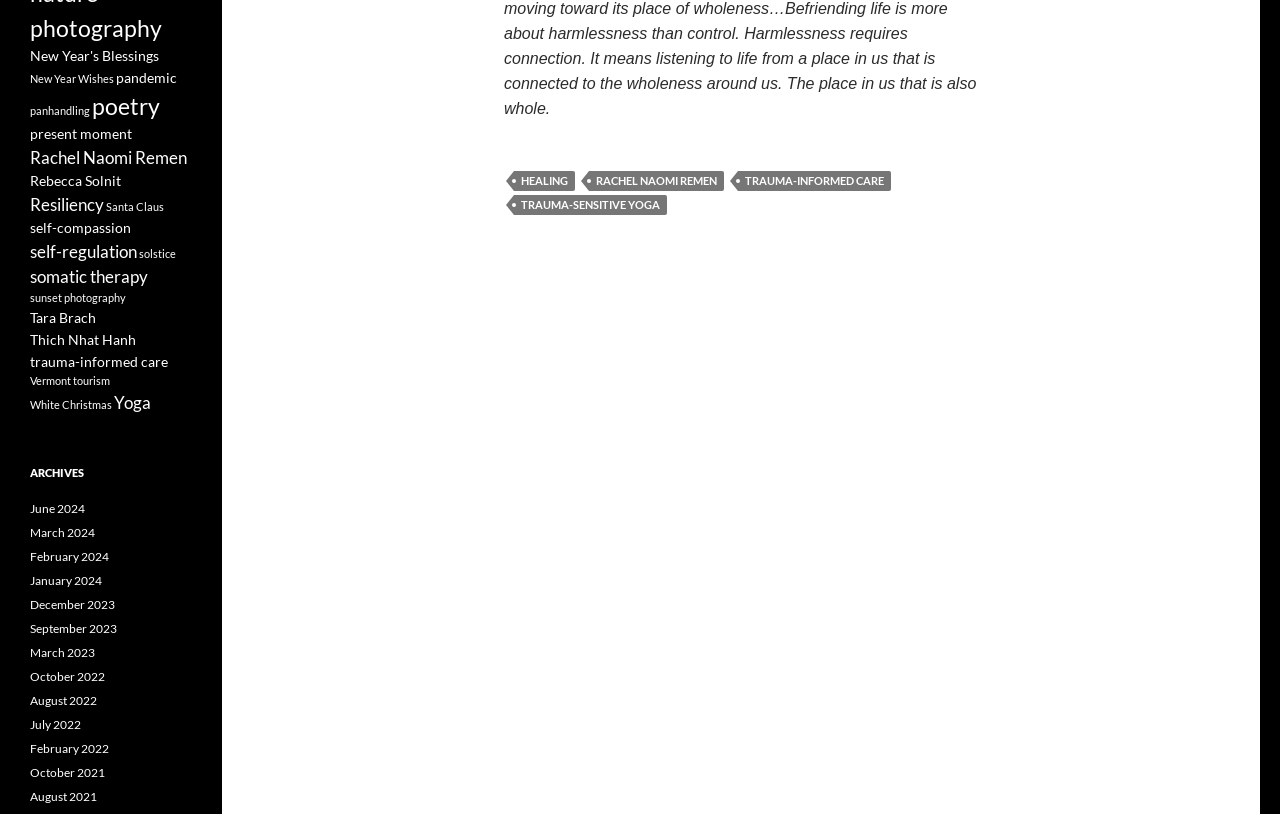Can you show the bounding box coordinates of the region to click on to complete the task described in the instruction: "Search for something"?

None